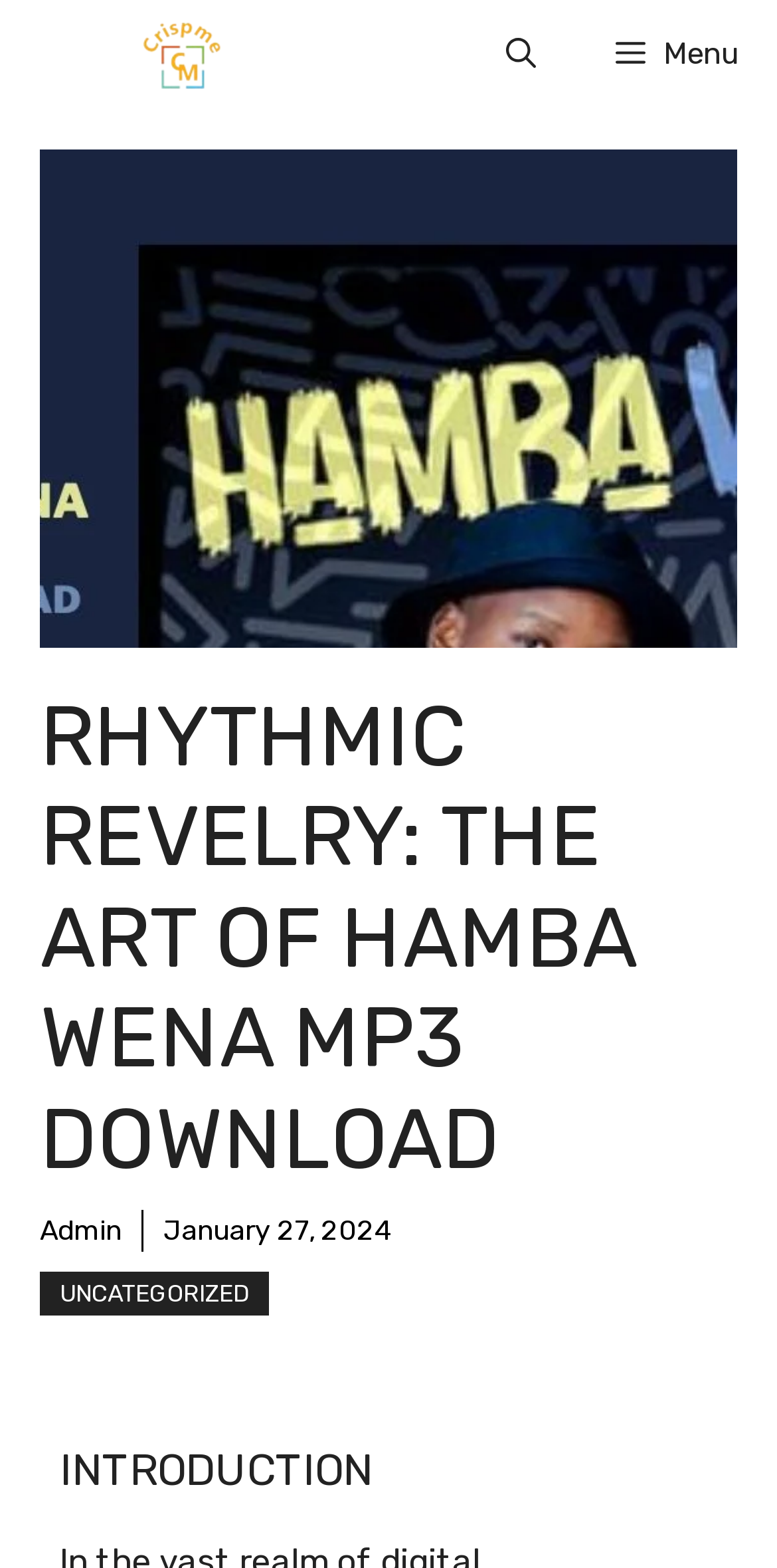Give a concise answer of one word or phrase to the question: 
What is the category of the webpage content?

UNCATEGORIZED